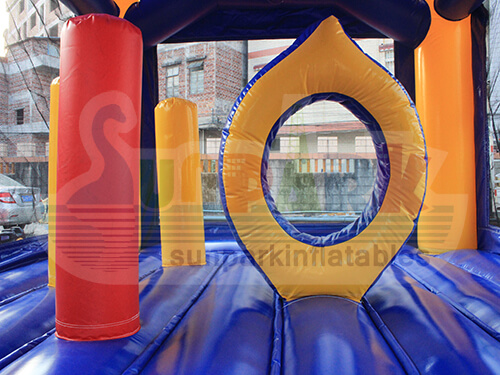Explain what is happening in the image with elaborate details.

The image showcases the vibrant and enchanting interior of a Disney-themed bounce house. Inside, colorful inflatable structures create a playful environment designed for children’s entertainment. Prominent features include a bright red column on the left, a striking yellow structure, and a unique yellow hoop, all set against a backdrop of deep blue flooring that enhances the magical atmosphere. 

This bounce house is not just a fun play area; it’s a venue for creating unforgettable memories during celebrations. Ideal for parties and events, it combines safety with quality, making it an excellent choice for parents looking to add a special touch to their child's special days. With its engaging design, this bounce house invites joy and excitement, making every jump a moment of delight.